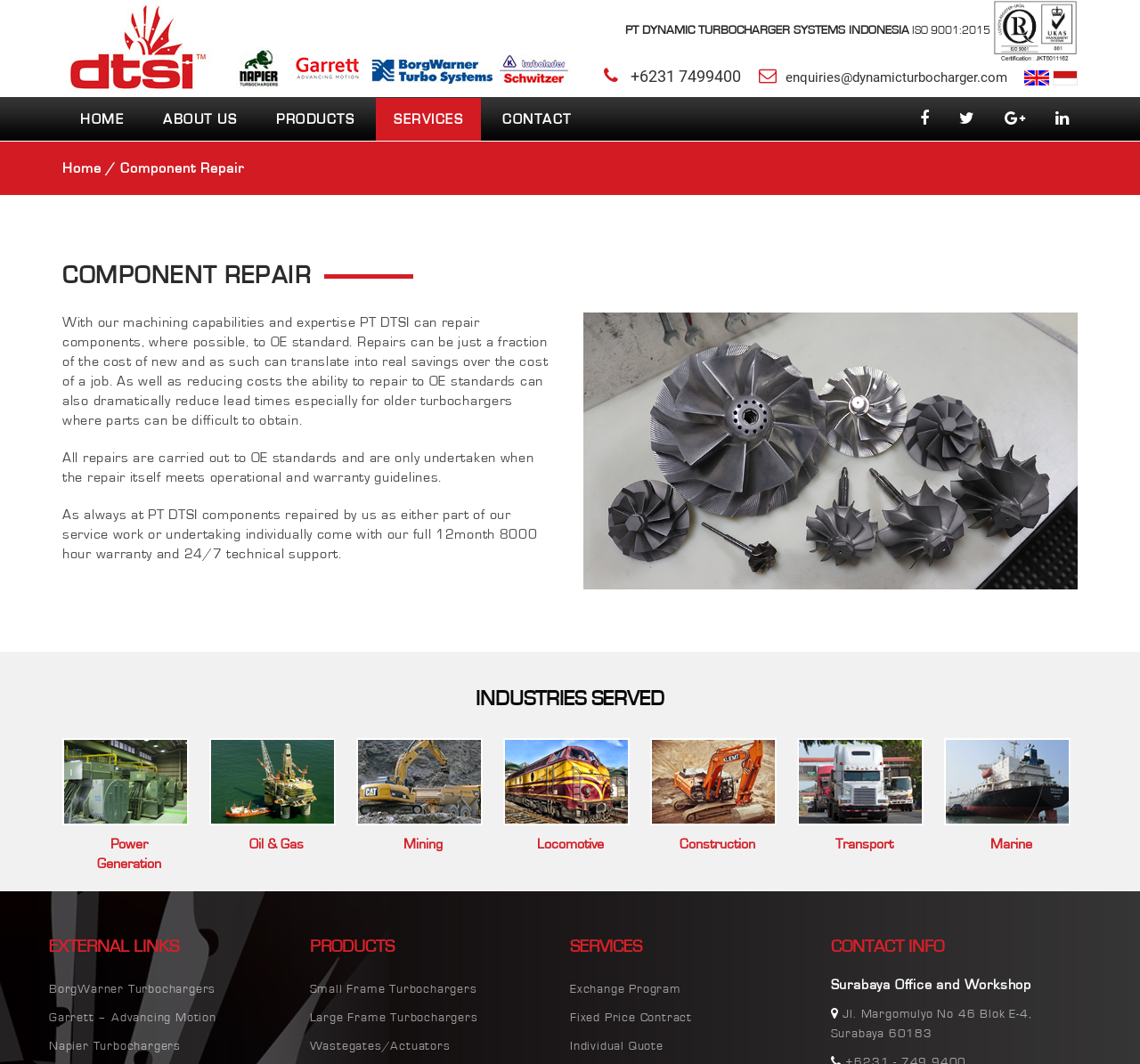What industries are served by PT DTSI?
Offer a detailed and exhaustive answer to the question.

I found this information in the section titled 'INDUSTRIES SERVED'. It lists several industries, including Power, Generation, Oil & Gas, Mining, Locomotive, Construction, Transport, and Marine.